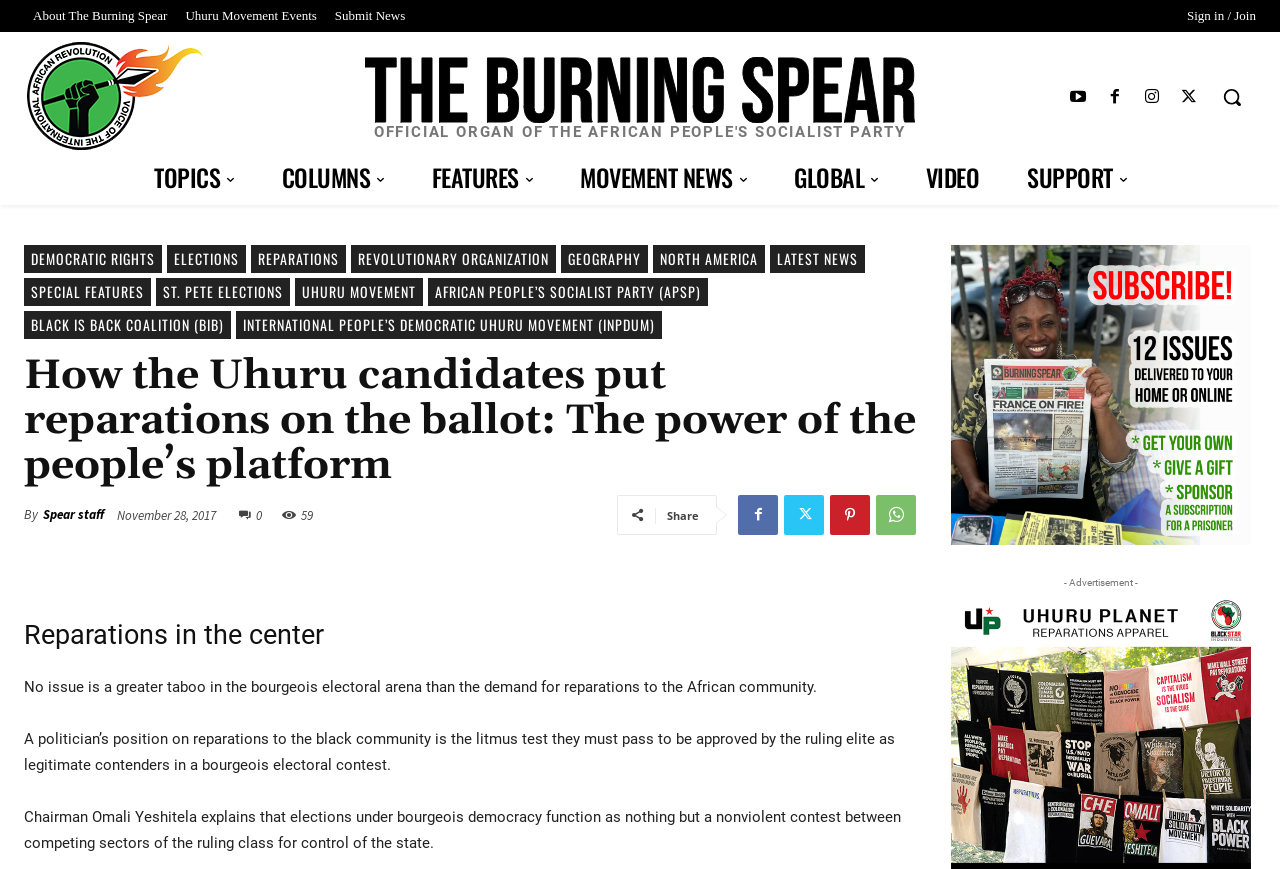Answer the question briefly using a single word or phrase: 
What is the date of the article?

November 28, 2017